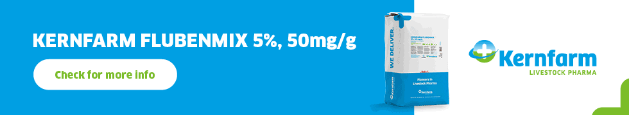Paint a vivid picture of the image with your description.

The image showcases a vibrant advertisement for Kernfarm Flubenmix, a livestock pharmaceutical product featuring a visually appealing design in blue and white tones. The product packaging displayed prominently in the center highlights "KERNFARM FLUBENMIX 5%, 50mg/g," indicating its formulation for livestock health. The advertisement encourages viewers to "Check for more info," suggesting further details are available online. The Kernfarm logo is elegantly placed in the corner, reinforcing brand identity. This ad is aimed at professionals in the agricultural and veterinary sectors, targeting those in need of effective livestock care solutions.